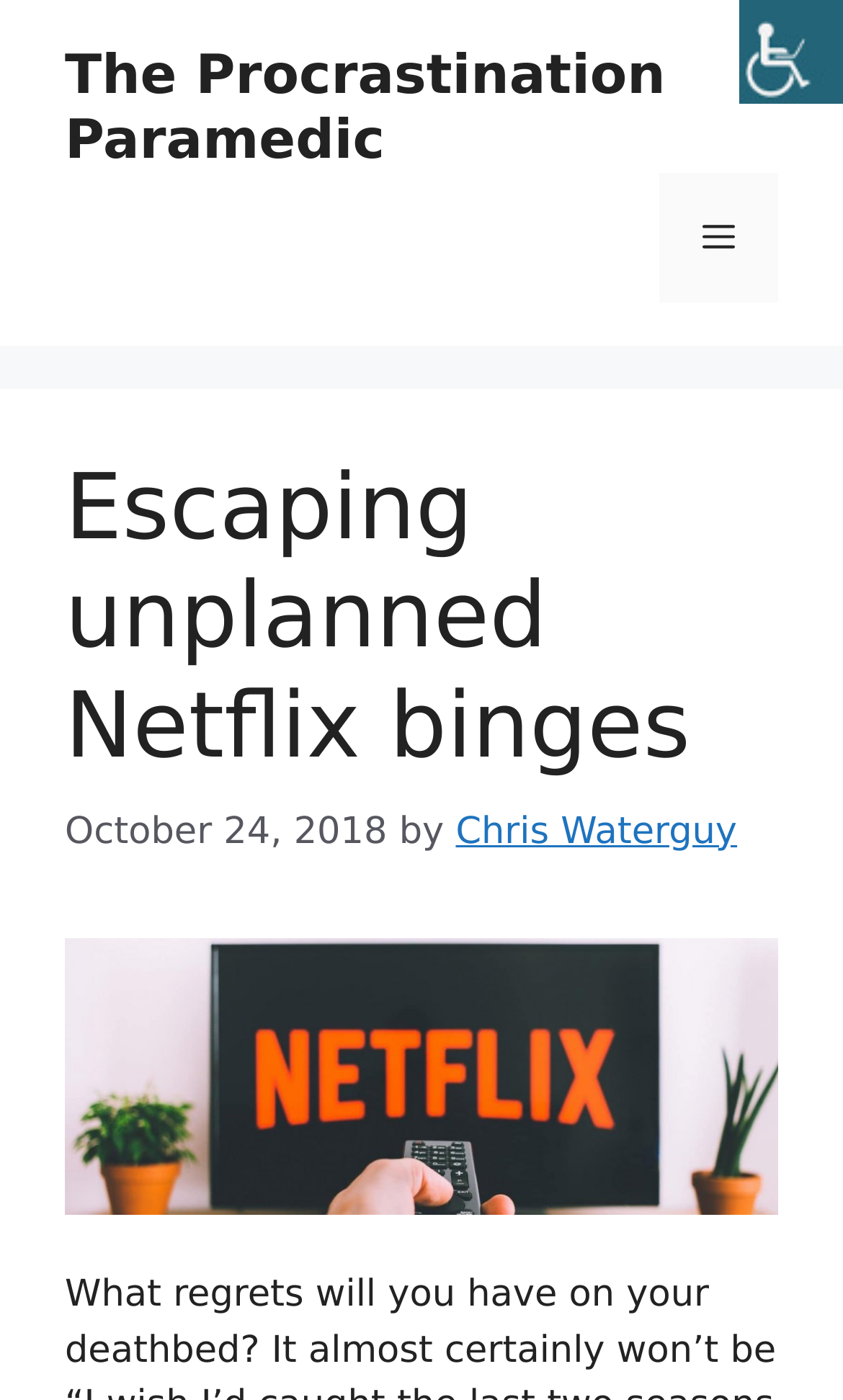What is the name of the website?
Based on the screenshot, give a detailed explanation to answer the question.

I found the name of the website by looking at the link element in the banner section, which is located at the top of the webpage. The link element contains the text 'The Procrastination Paramedic'.